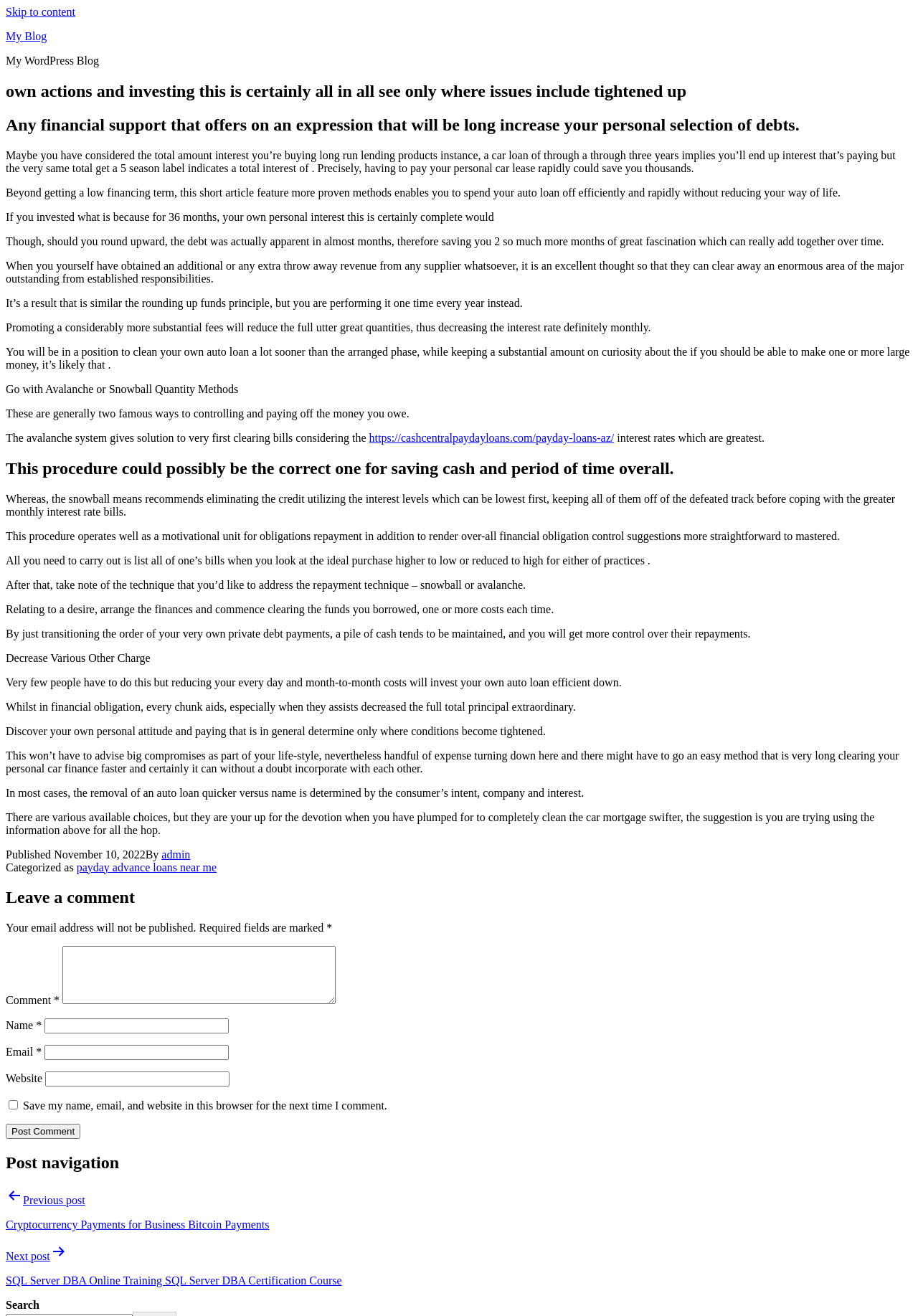Identify the bounding box of the HTML element described here: "https://cashcentralpaydayloans.com/payday-loans-az/". Provide the coordinates as four float numbers between 0 and 1: [left, top, right, bottom].

[0.402, 0.328, 0.669, 0.337]